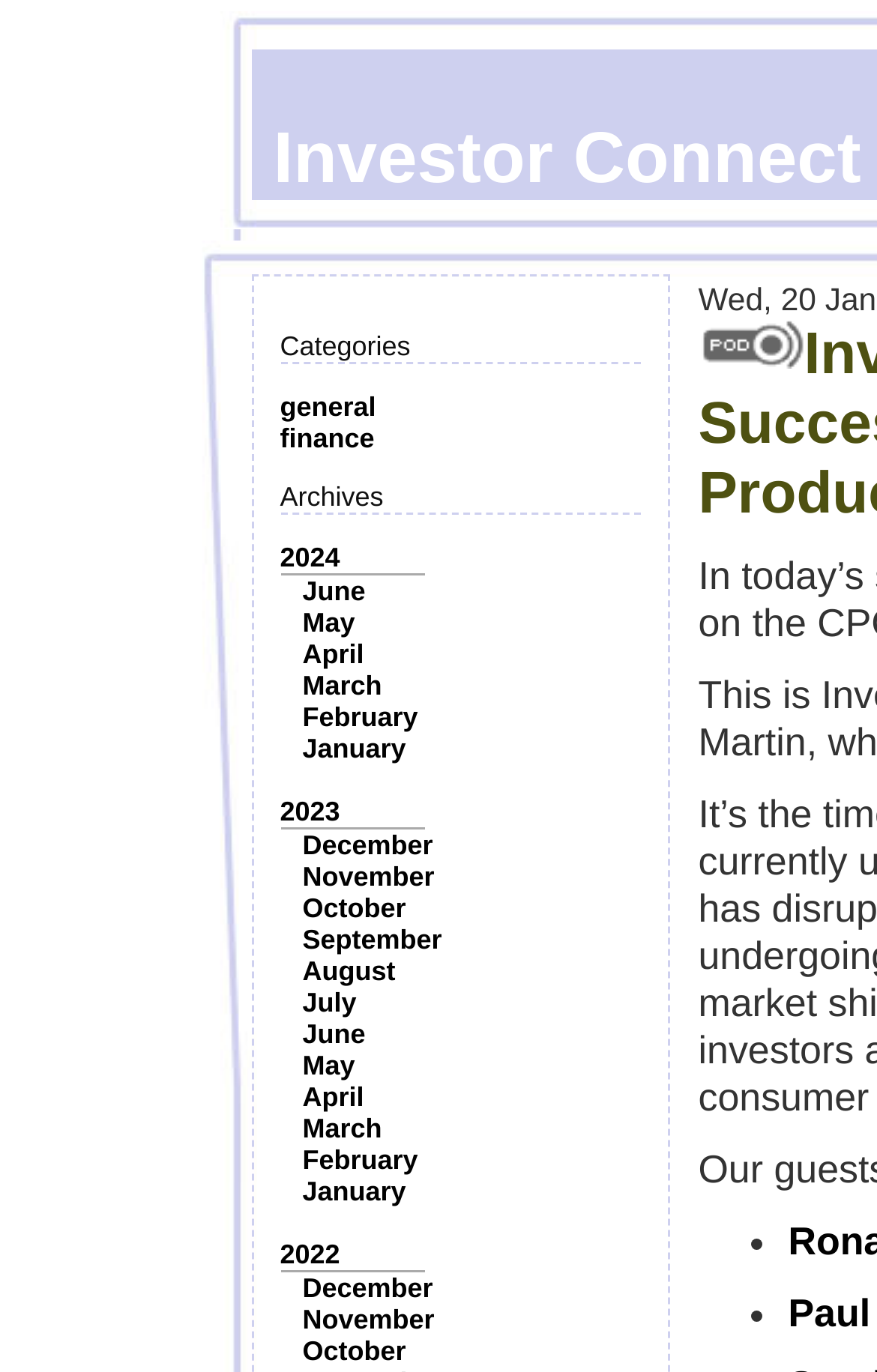Please provide a detailed answer to the question below based on the screenshot: 
What is the purpose of the image on the webpage?

The image is located at [0.796, 0.233, 0.917, 0.269] and does not seem to be related to any specific content or functionality on the webpage, suggesting that it is used for decorative purposes.